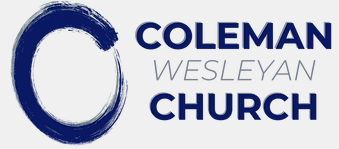What is the font style of 'CHURCH' in the logo?
Based on the visual information, provide a detailed and comprehensive answer.

According to the caption, the text 'CHURCH' appears in bold, emphasizing the church's identity, which suggests that the font style of 'CHURCH' is bold.